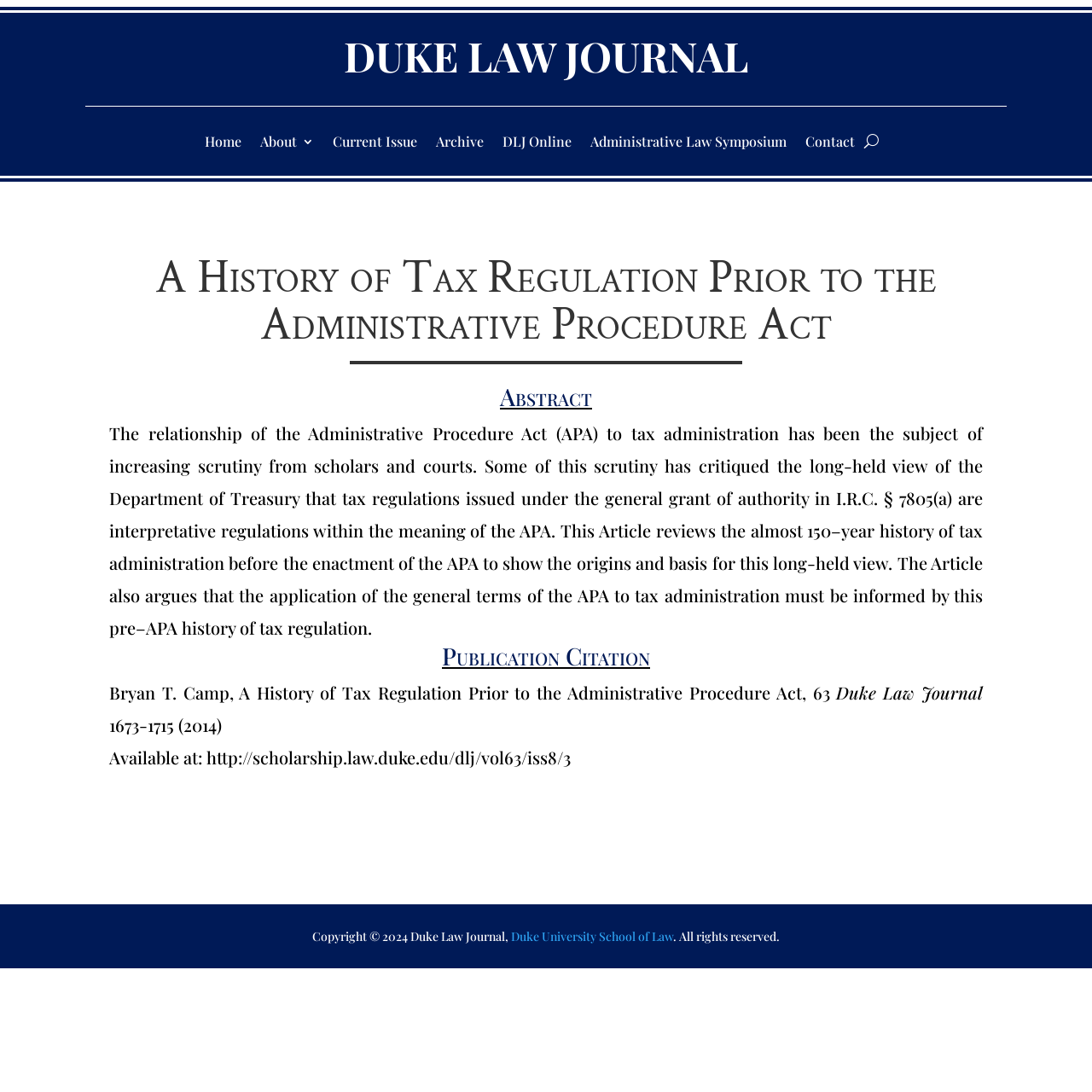Predict the bounding box coordinates of the area that should be clicked to accomplish the following instruction: "read administrative law symposium". The bounding box coordinates should consist of four float numbers between 0 and 1, i.e., [left, top, right, bottom].

[0.54, 0.124, 0.72, 0.141]